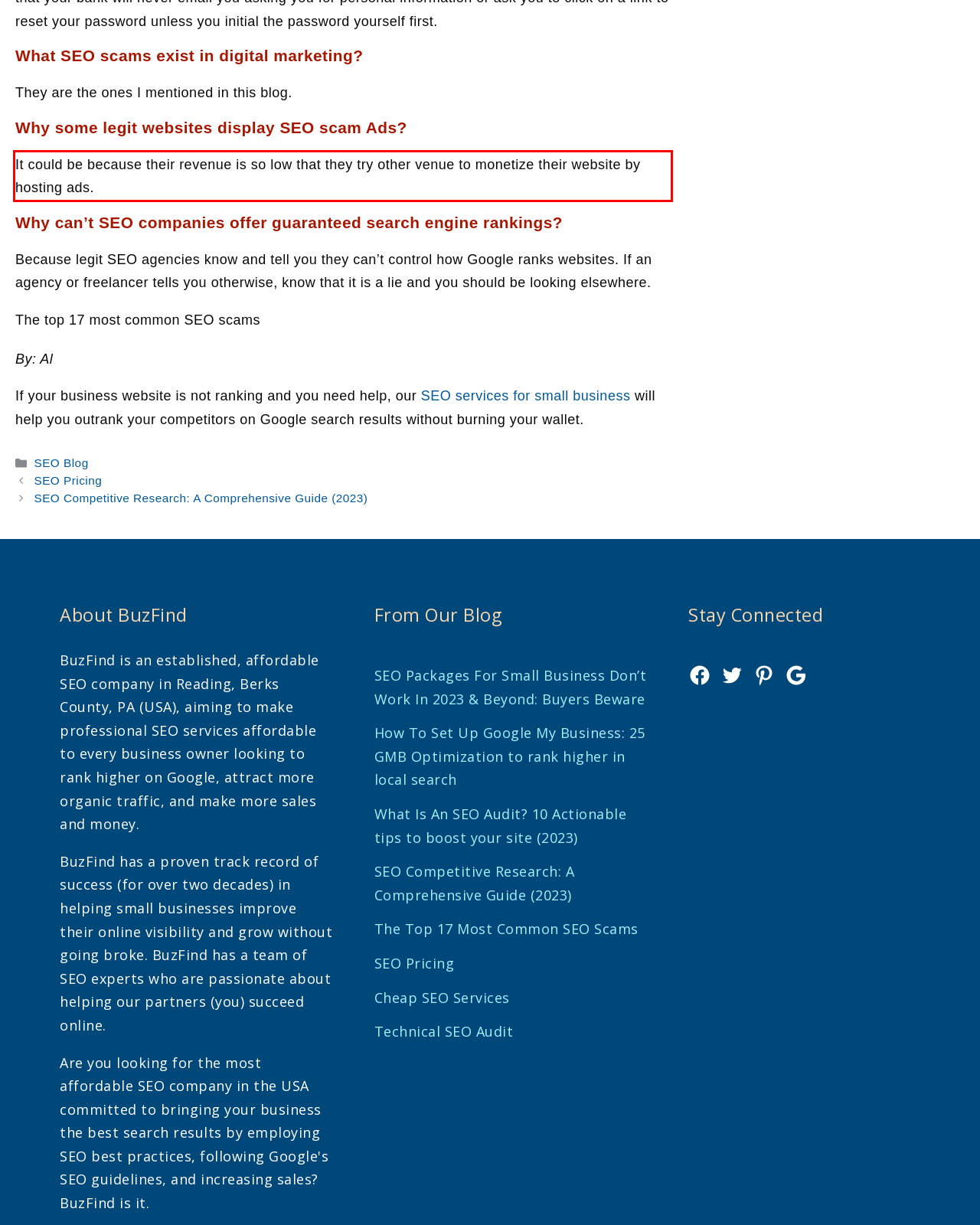With the given screenshot of a webpage, locate the red rectangle bounding box and extract the text content using OCR.

It could be because their revenue is so low that they try other venue to monetize their website by hosting ads.